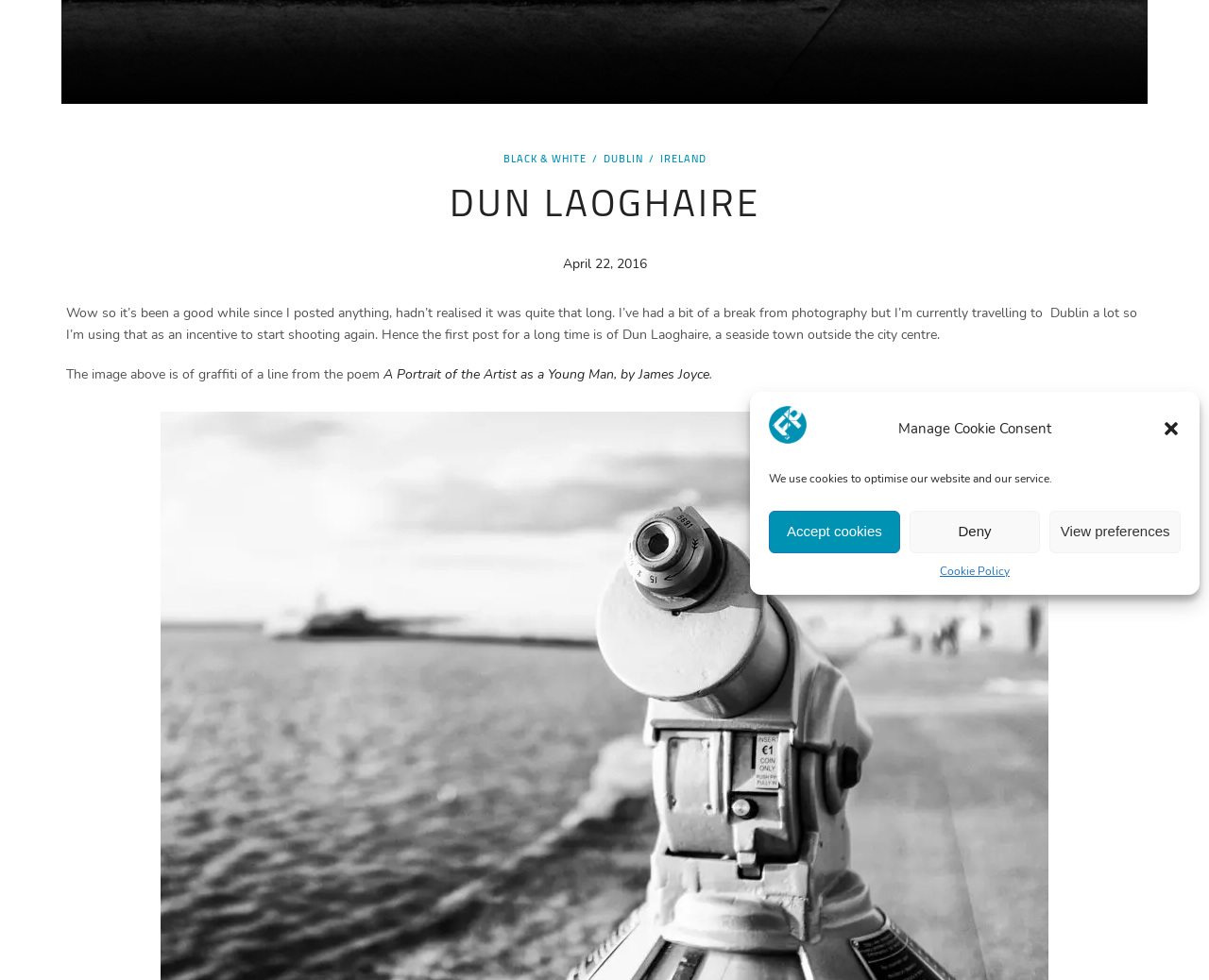Using the element description Dublin, predict the bounding box coordinates for the UI element. Provide the coordinates in (top-left x, top-left y, bottom-right x, bottom-right y) format with values ranging from 0 to 1.

[0.499, 0.152, 0.532, 0.171]